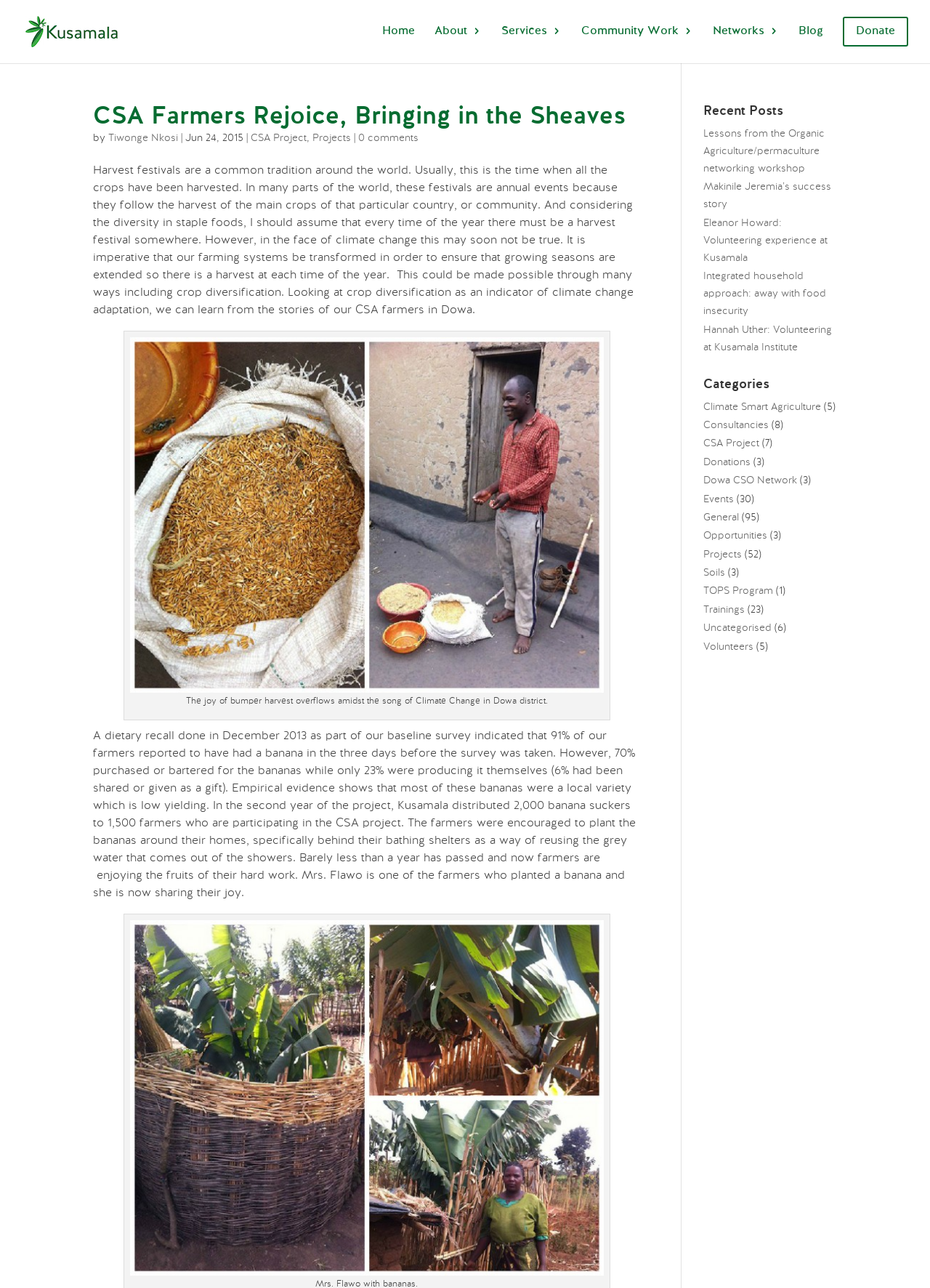Indicate the bounding box coordinates of the element that needs to be clicked to satisfy the following instruction: "Learn more about 'Climate Smart Agriculture'". The coordinates should be four float numbers between 0 and 1, i.e., [left, top, right, bottom].

[0.756, 0.312, 0.883, 0.32]